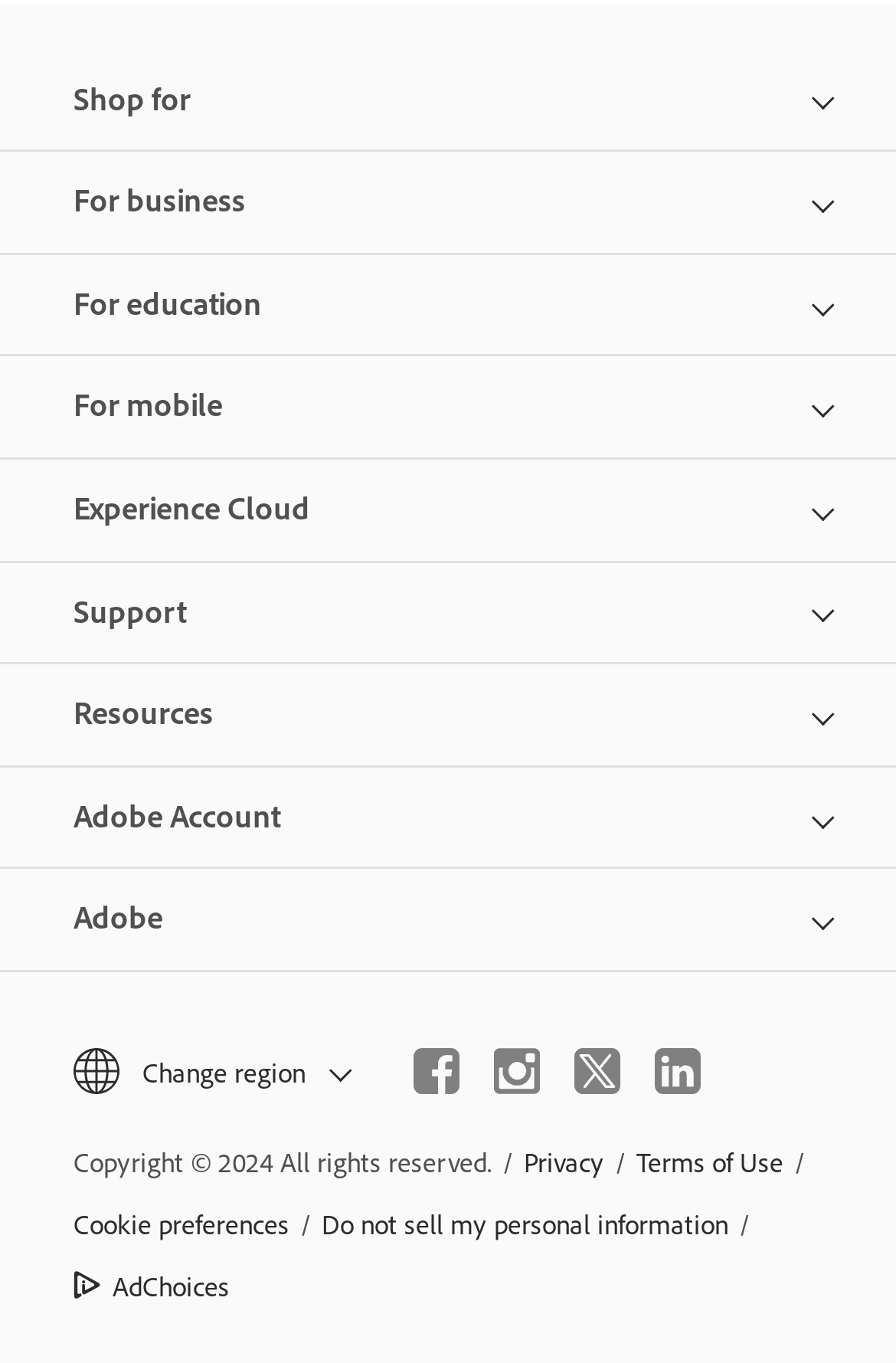How many links are there at the bottom of the page?
Examine the image and give a concise answer in one word or a short phrase.

5